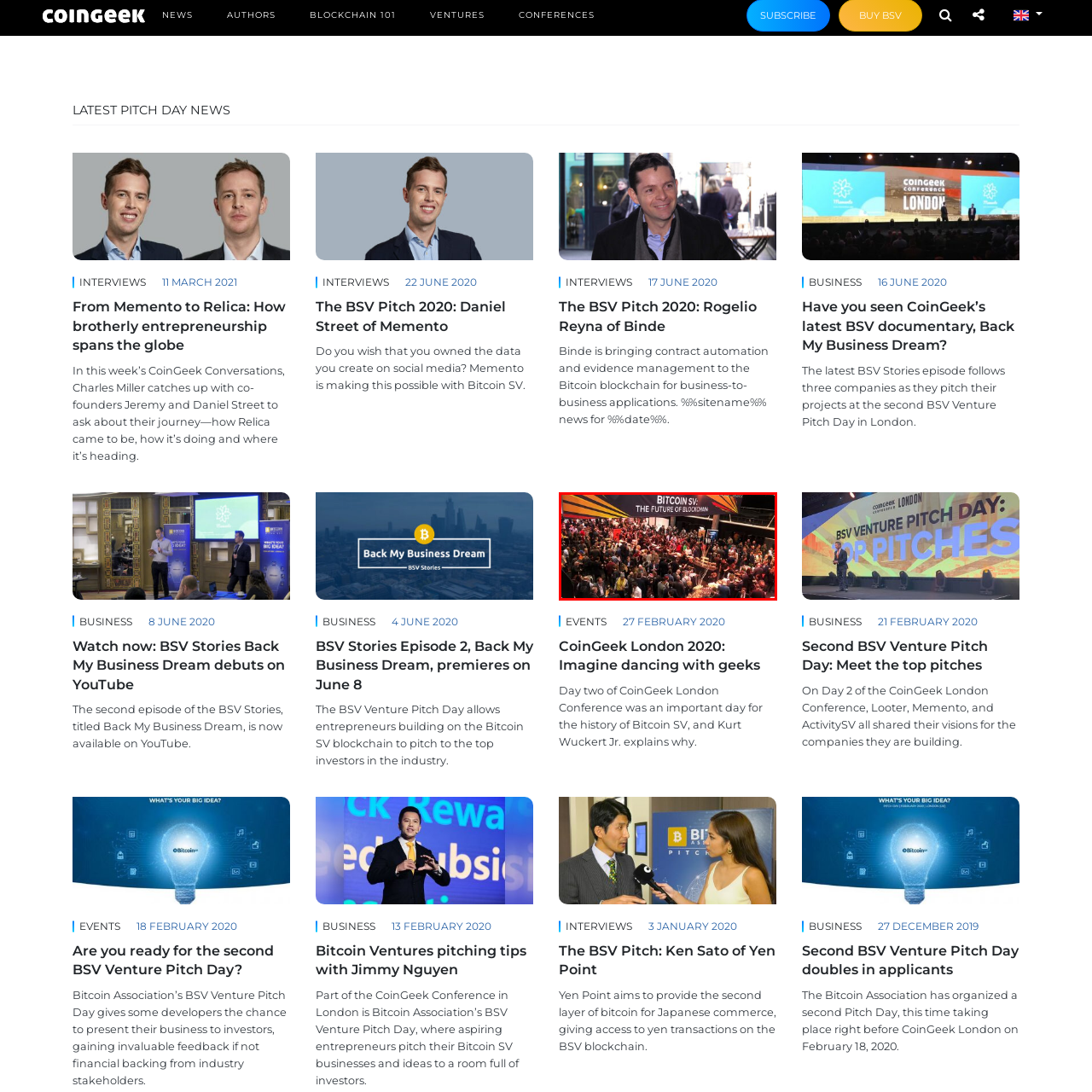Explain in detail what is depicted in the image enclosed by the red boundary.

The image showcases a bustling event focused on Bitcoin SV, capturing a vibrant atmosphere filled with attendees engaged in discussion and networking. In the background, a prominent banner reads "BITCOIN SV: THE FUTURE OF BLOCKCHAIN," indicating the theme of the gathering. The scene depicts a diverse crowd congregating around tables, surrounded by visual displays that highlight the advancements and potential of Bitcoin SV. This moment reflects the excitement and collaborative spirit prevalent at industry conferences, where innovators and enthusiasts come together to explore the future of blockchain technology.